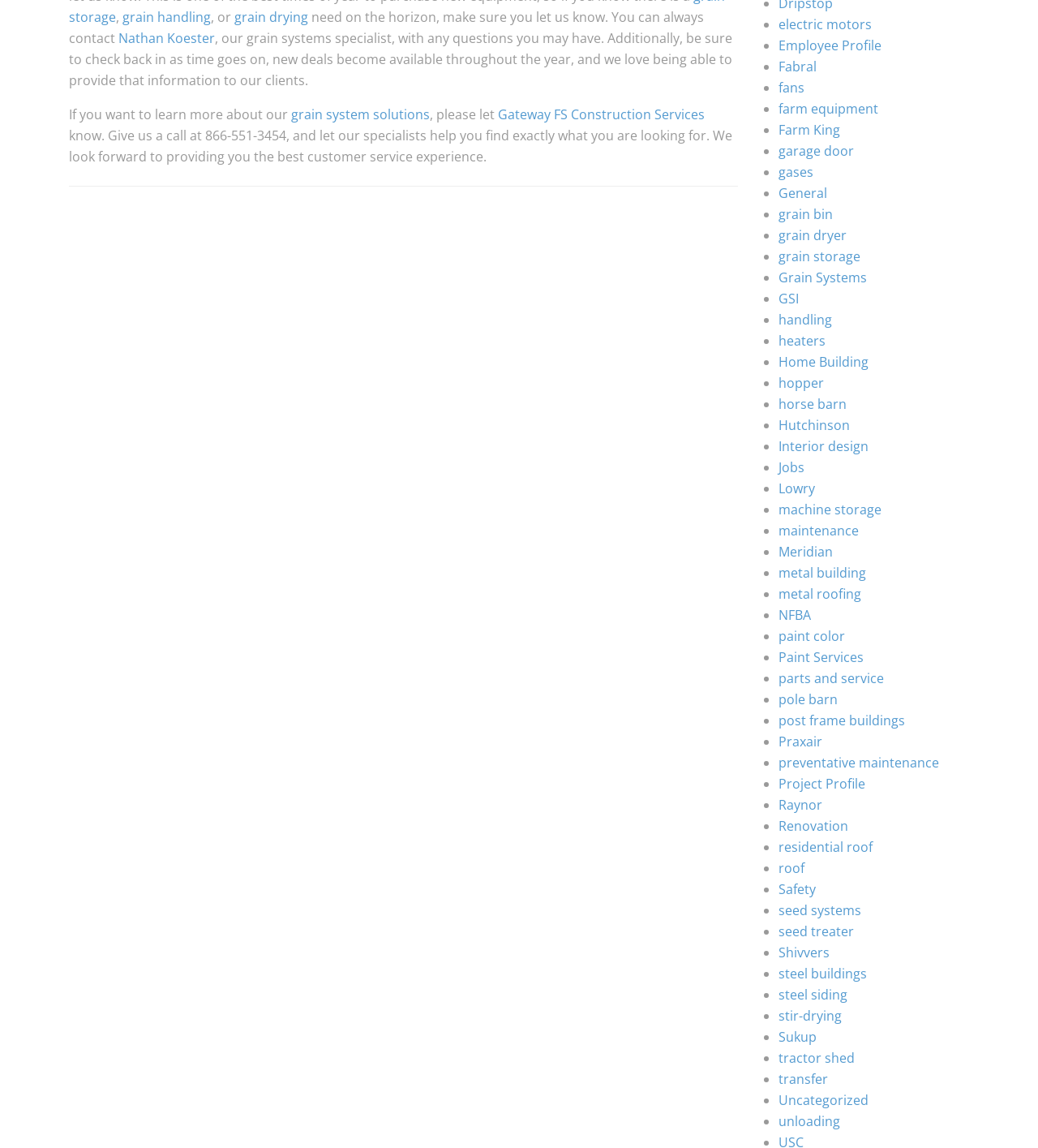Pinpoint the bounding box coordinates of the clickable element needed to complete the instruction: "Explore grain storage". The coordinates should be provided as four float numbers between 0 and 1: [left, top, right, bottom].

[0.75, 0.216, 0.829, 0.231]